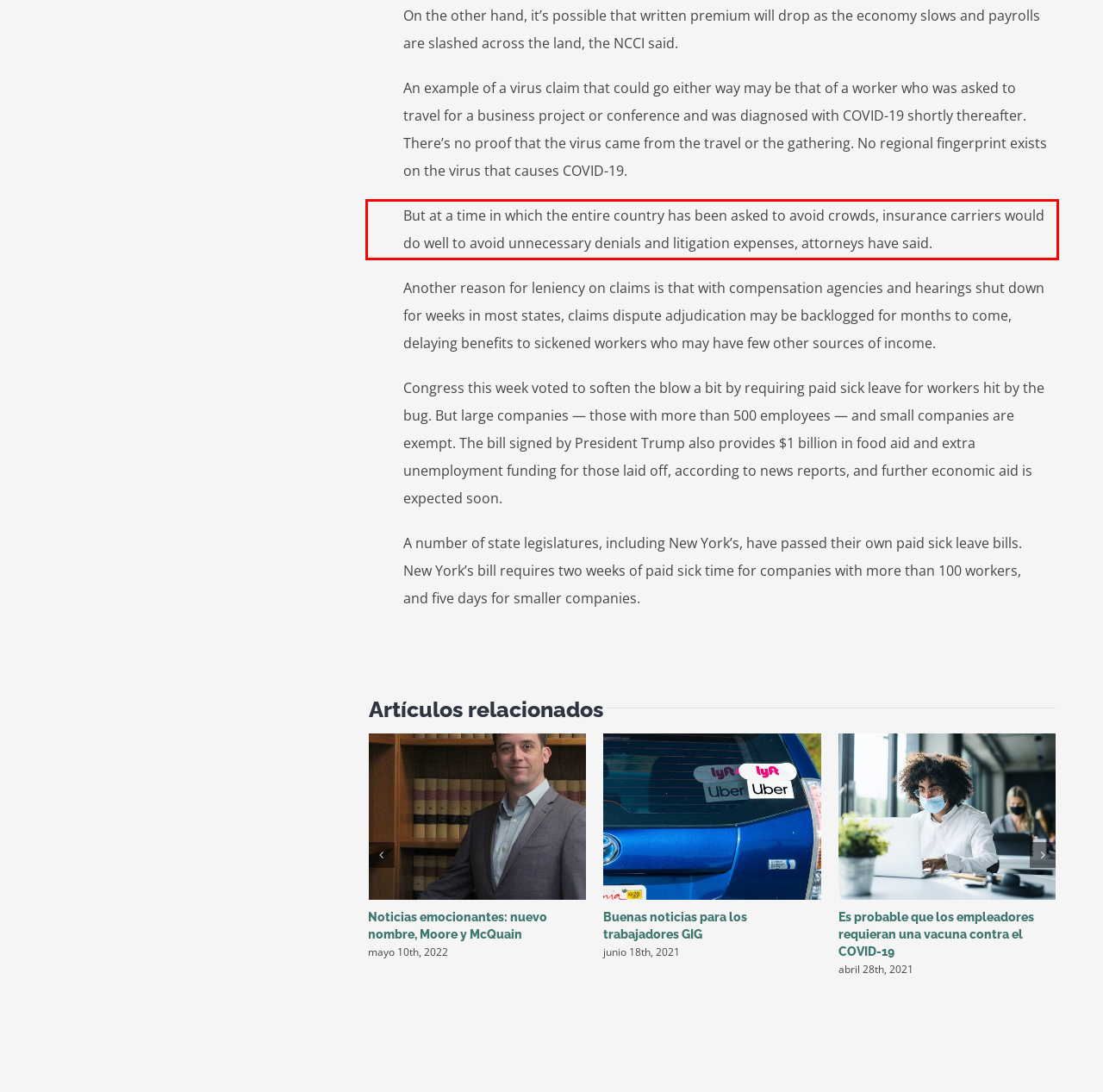The screenshot you have been given contains a UI element surrounded by a red rectangle. Use OCR to read and extract the text inside this red rectangle.

But at a time in which the entire country has been asked to avoid crowds, insurance carriers would do well to avoid unnecessary denials and litigation expenses, attorneys have said.